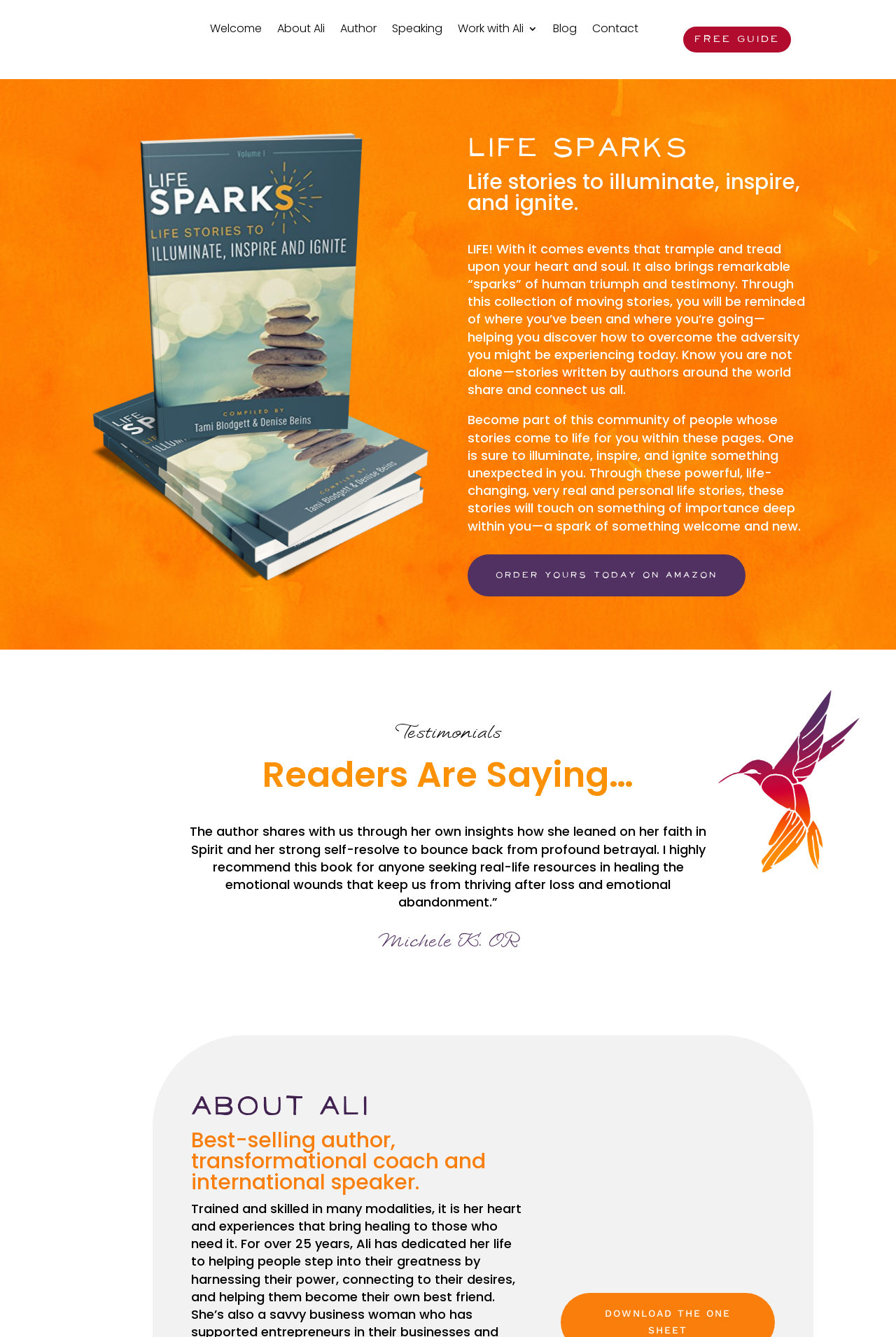Find the bounding box coordinates for the UI element that matches this description: "Order Yours Today on Amazon".

[0.522, 0.415, 0.832, 0.446]